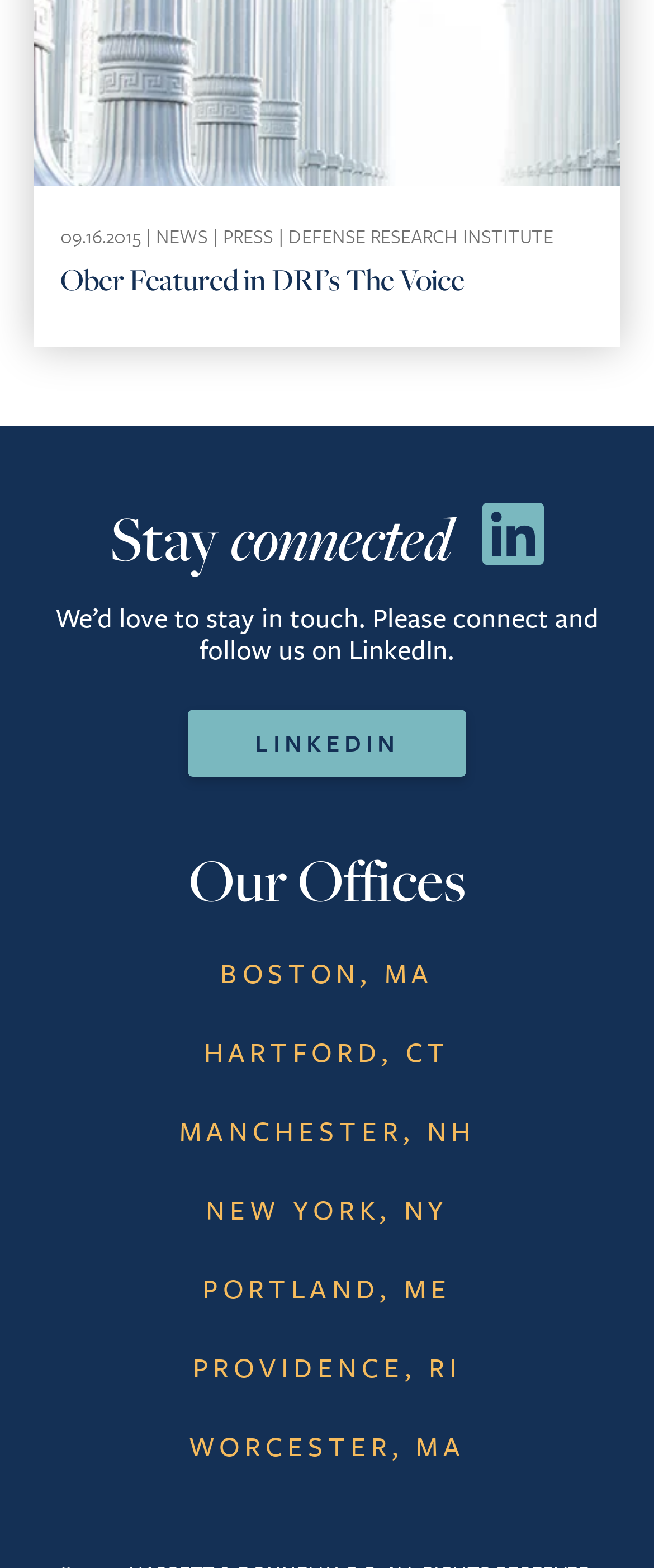Can you show the bounding box coordinates of the region to click on to complete the task described in the instruction: "Open the Top Menu"?

None